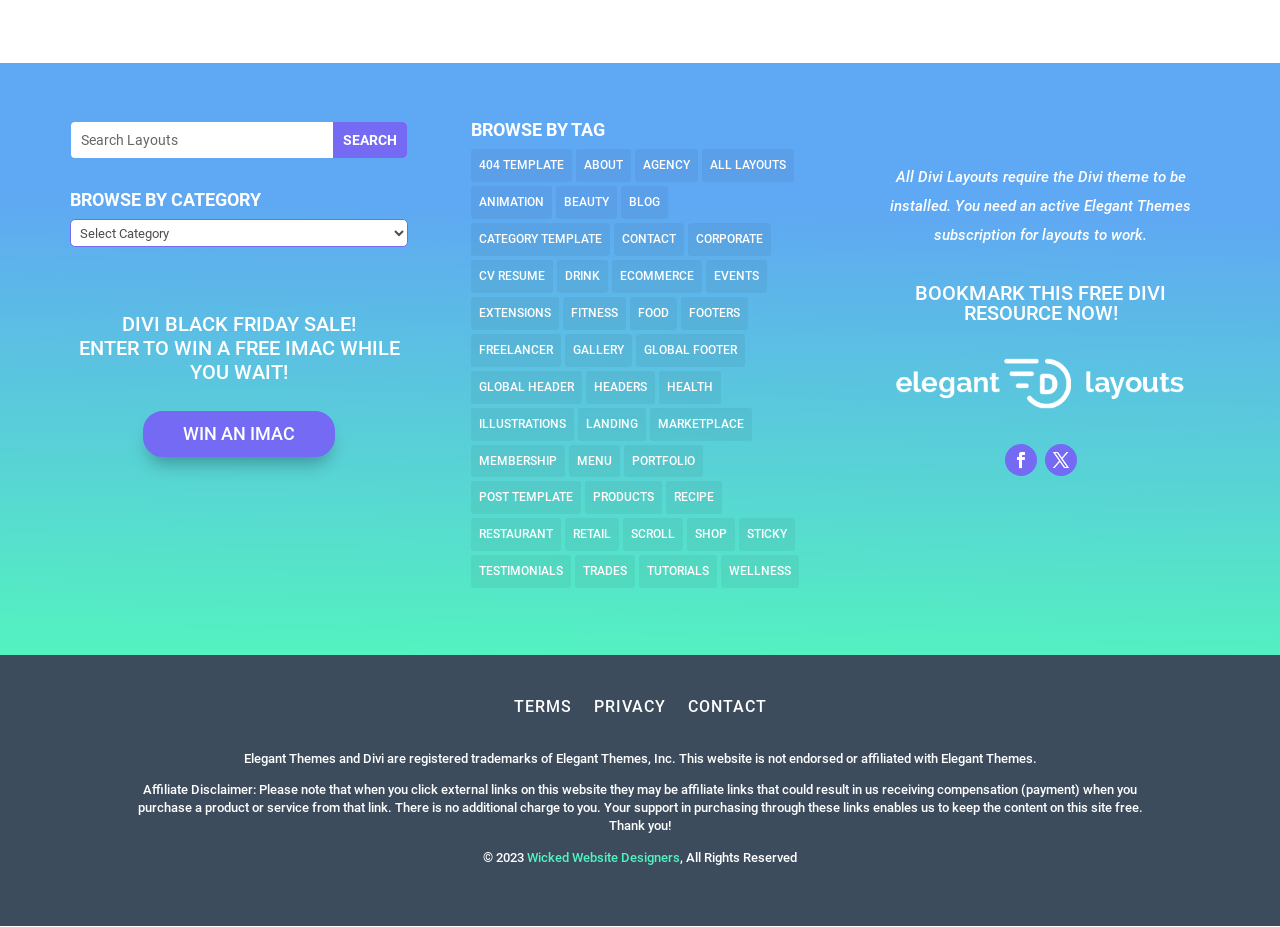Please locate the bounding box coordinates of the element that should be clicked to achieve the given instruction: "View 404 templates".

[0.368, 0.161, 0.447, 0.197]